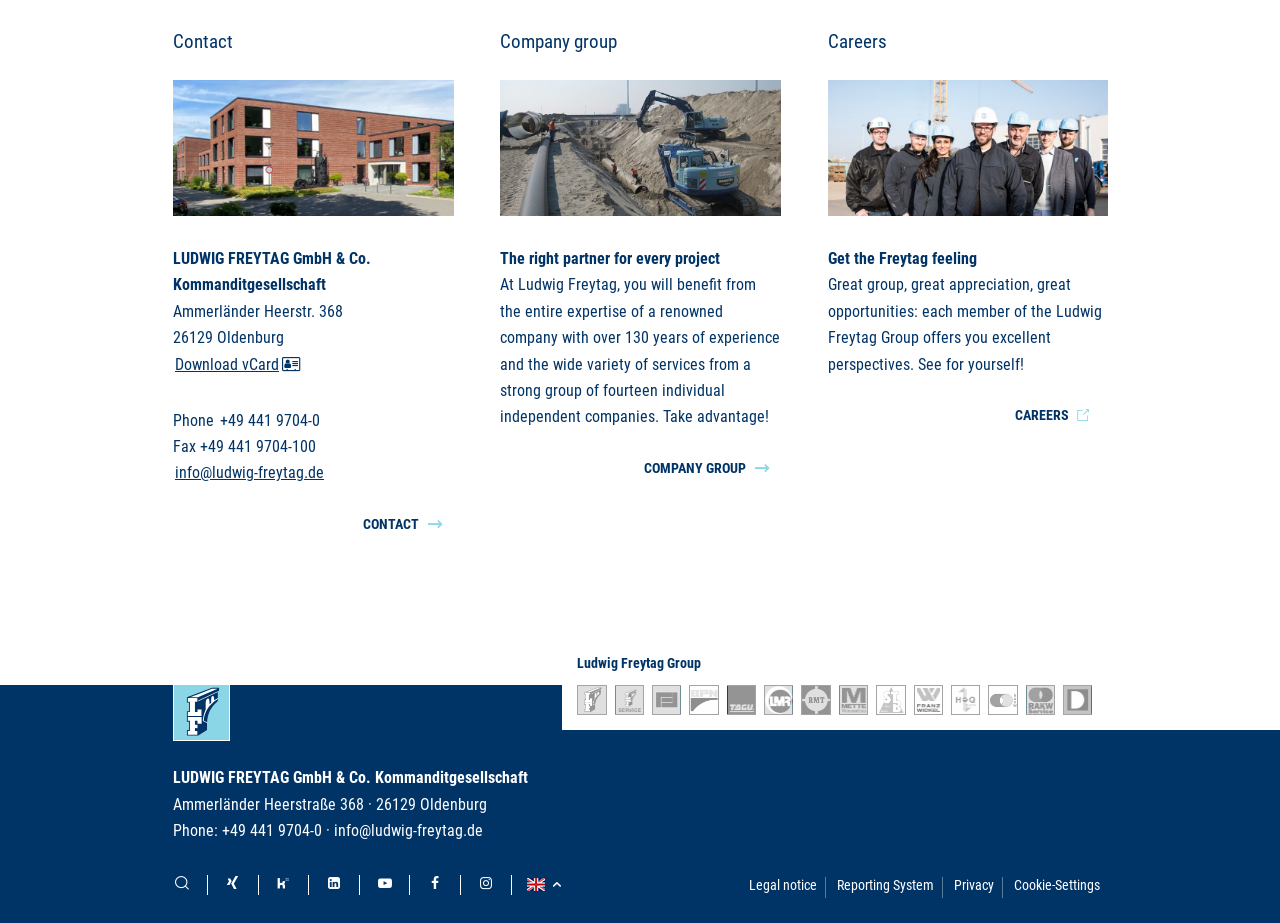Identify the bounding box coordinates for the element that needs to be clicked to fulfill this instruction: "Download vCard". Provide the coordinates in the format of four float numbers between 0 and 1: [left, top, right, bottom].

[0.135, 0.381, 0.237, 0.409]